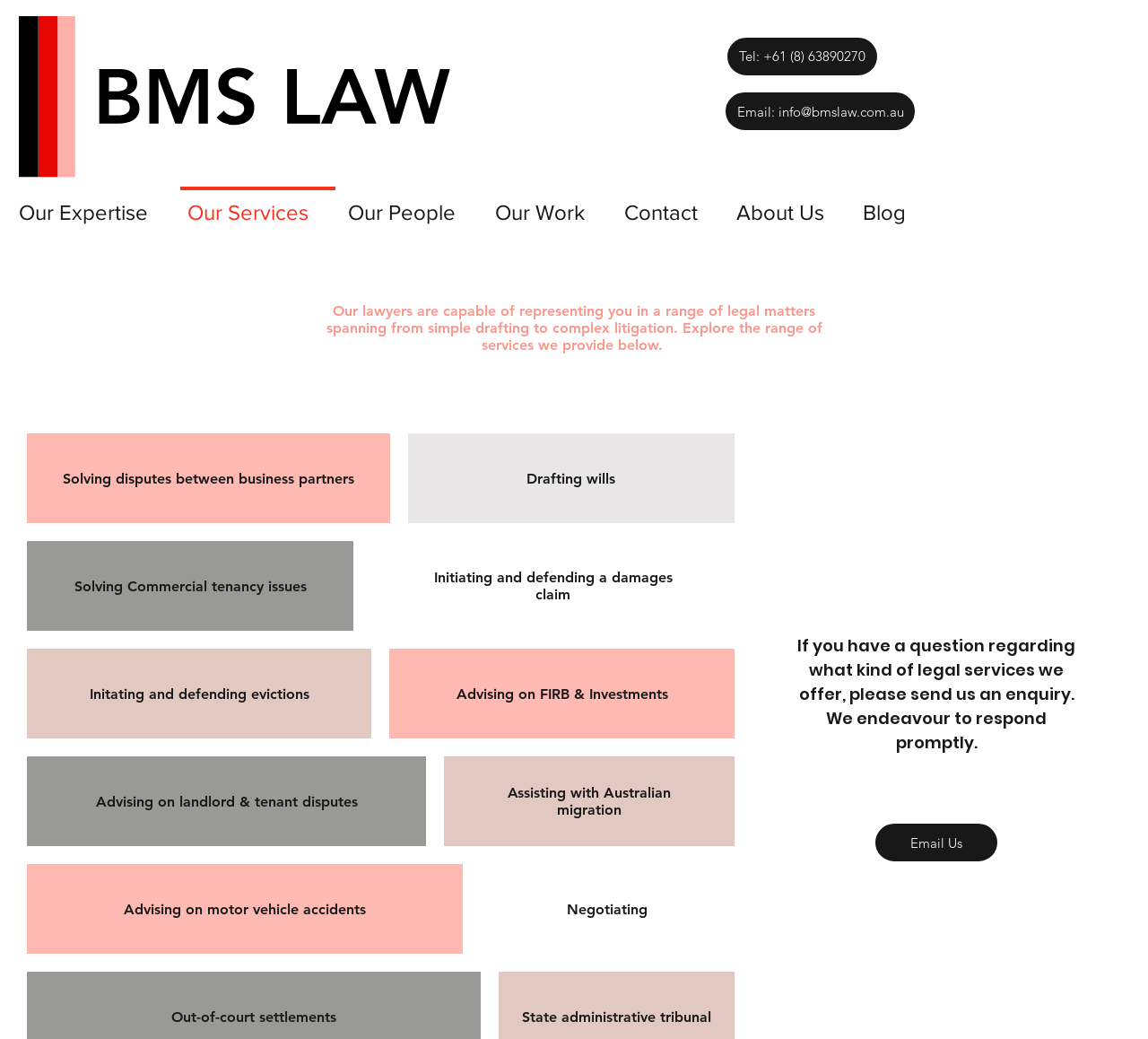What kind of legal services does BMS LAW offer?
Look at the image and answer the question using a single word or phrase.

Various services including dispute resolution, will drafting, and more